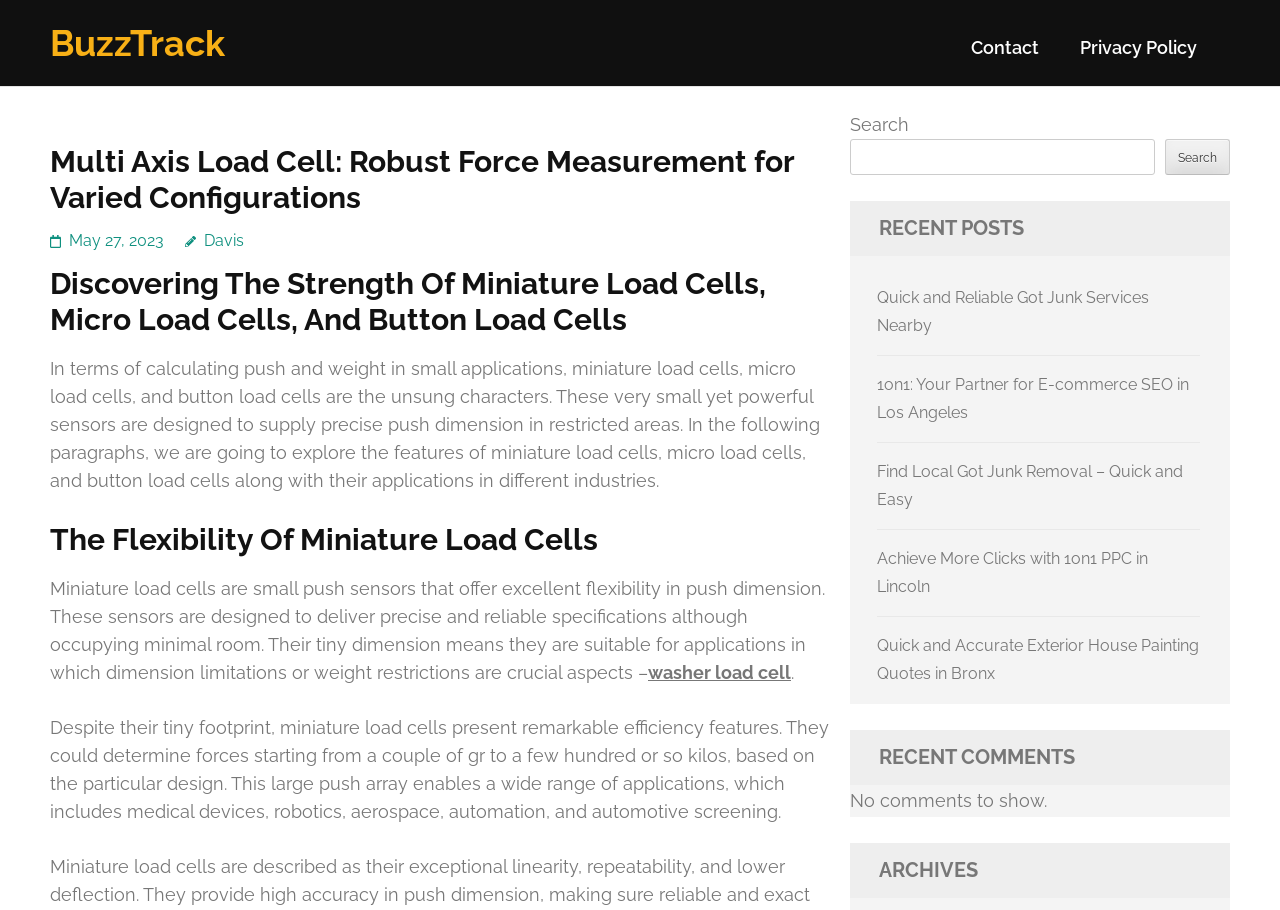Please identify the bounding box coordinates of the clickable region that I should interact with to perform the following instruction: "Check the 'RECENT POSTS' section". The coordinates should be expressed as four float numbers between 0 and 1, i.e., [left, top, right, bottom].

[0.664, 0.221, 0.961, 0.281]